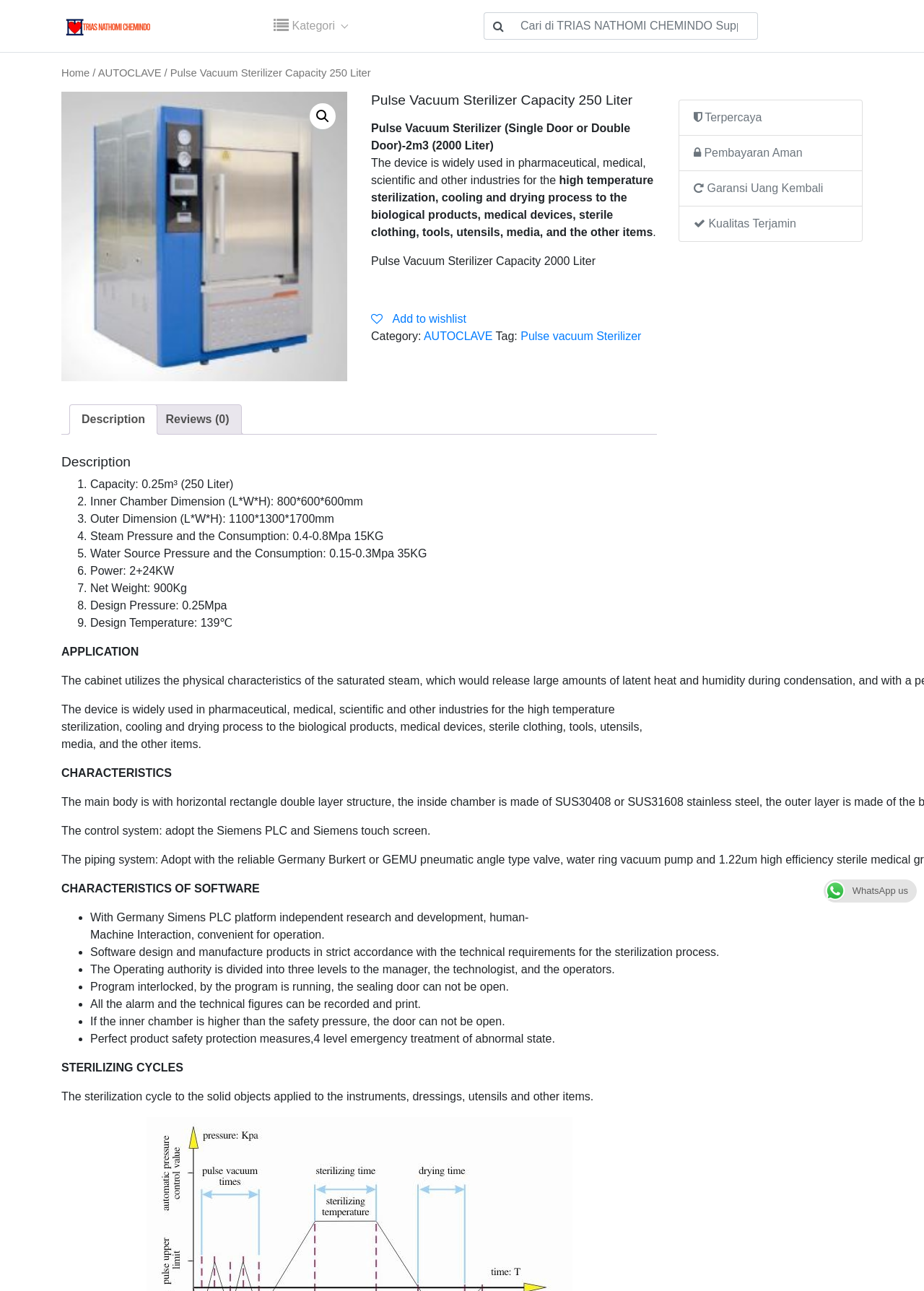Please find the bounding box coordinates of the element that must be clicked to perform the given instruction: "View product description". The coordinates should be four float numbers from 0 to 1, i.e., [left, top, right, bottom].

[0.402, 0.071, 0.711, 0.084]